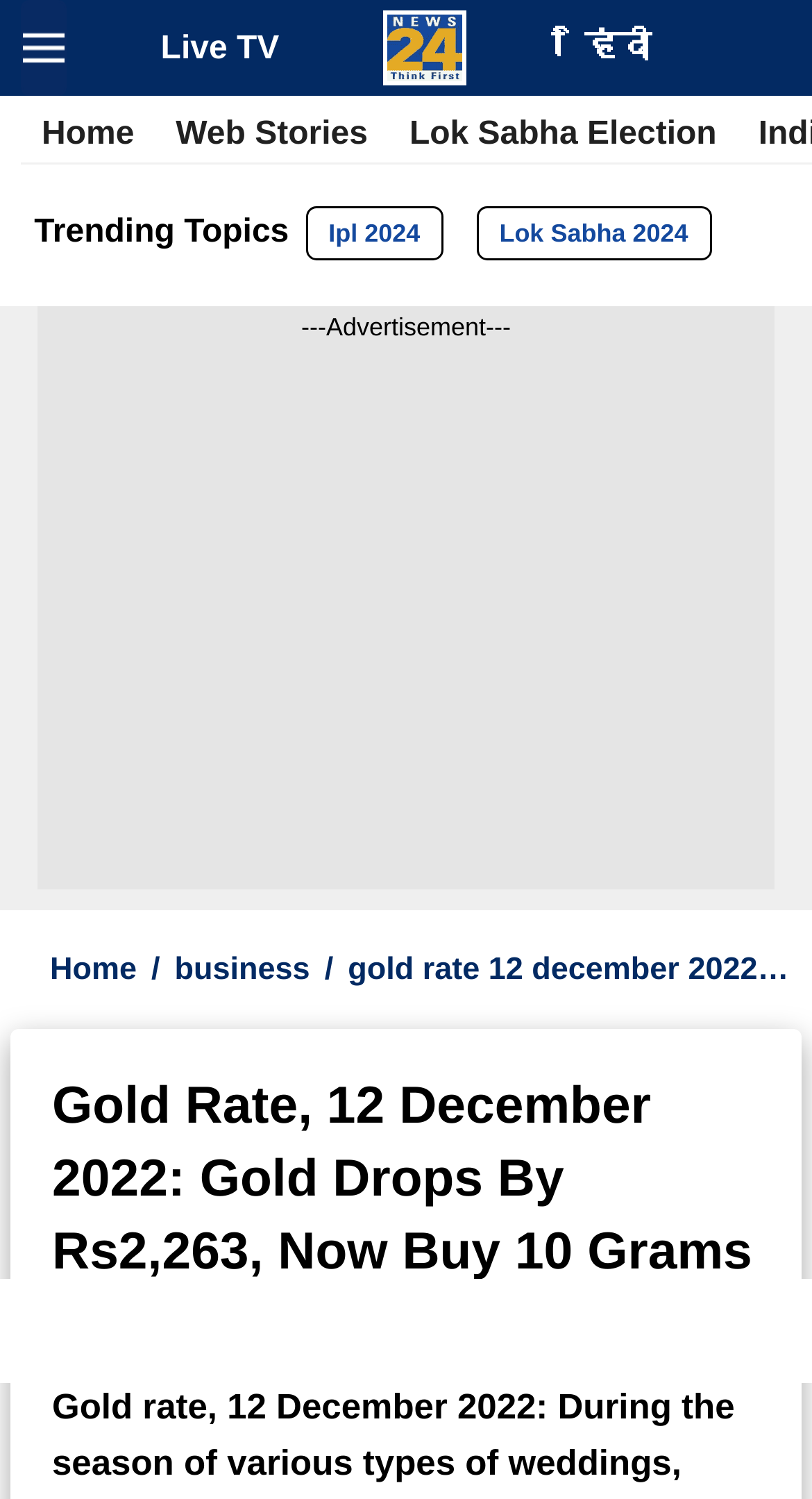Provide the bounding box coordinates of the section that needs to be clicked to accomplish the following instruction: "Read news about IPL 2024."

[0.376, 0.138, 0.546, 0.174]